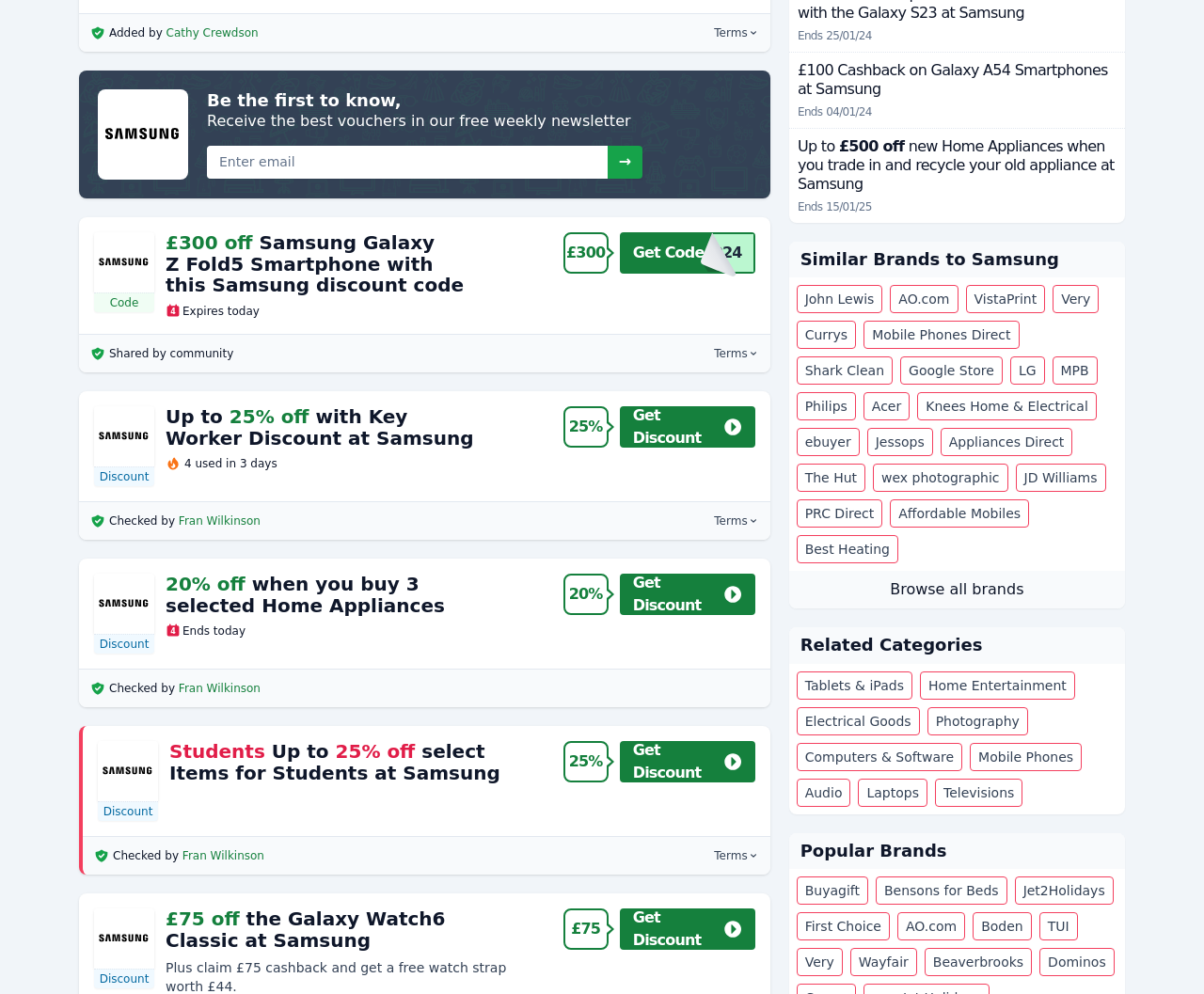What is the brand featured in the first article?
Please describe in detail the information shown in the image to answer the question.

The first article on the webpage features a heading that mentions 'Samsung Galaxy Z Fold5 Smartphone', indicating that the brand being promoted is Samsung.